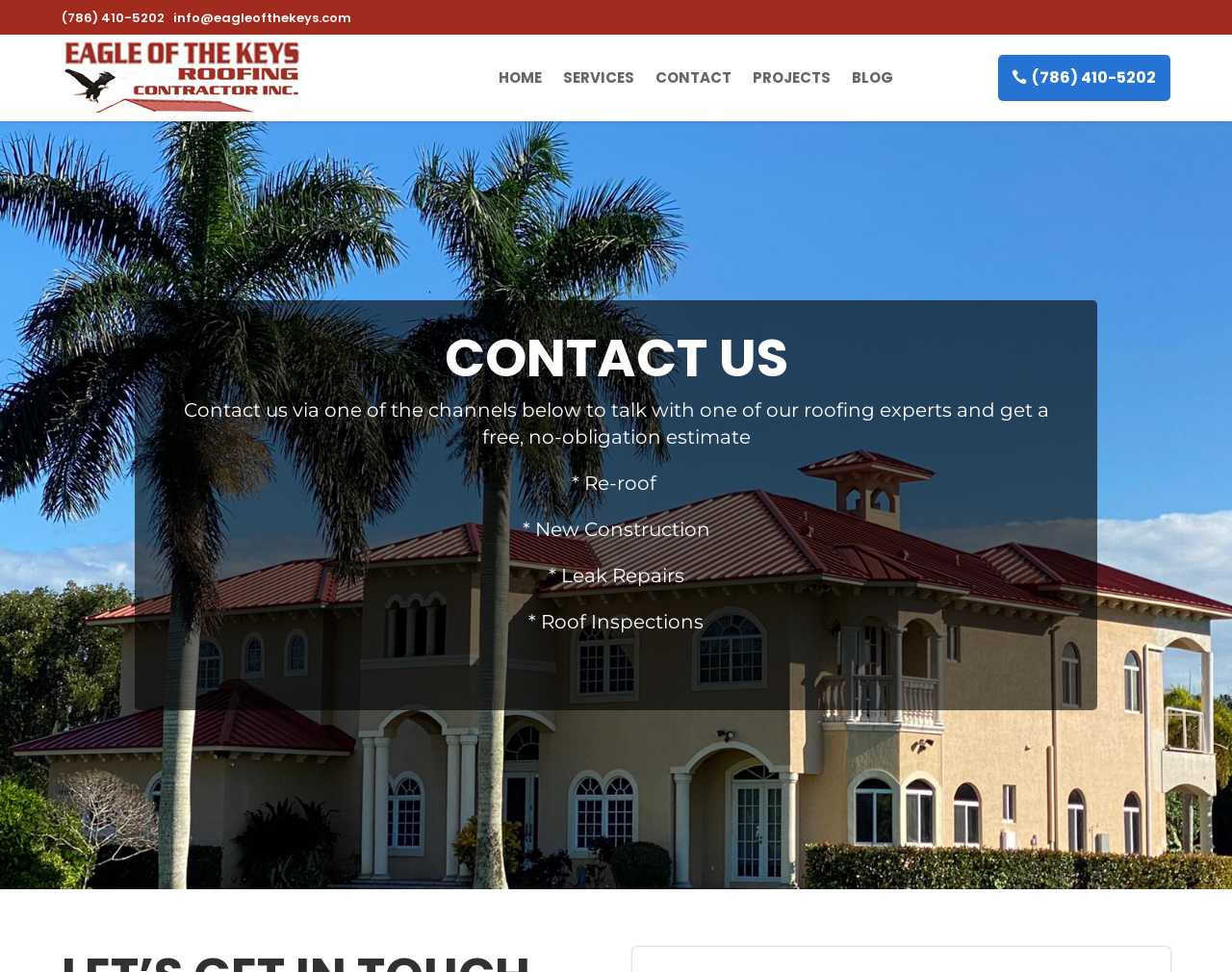Please determine the bounding box coordinates of the area that needs to be clicked to complete this task: 'Go to the home page'. The coordinates must be four float numbers between 0 and 1, formatted as [left, top, right, bottom].

[0.405, 0.041, 0.44, 0.12]